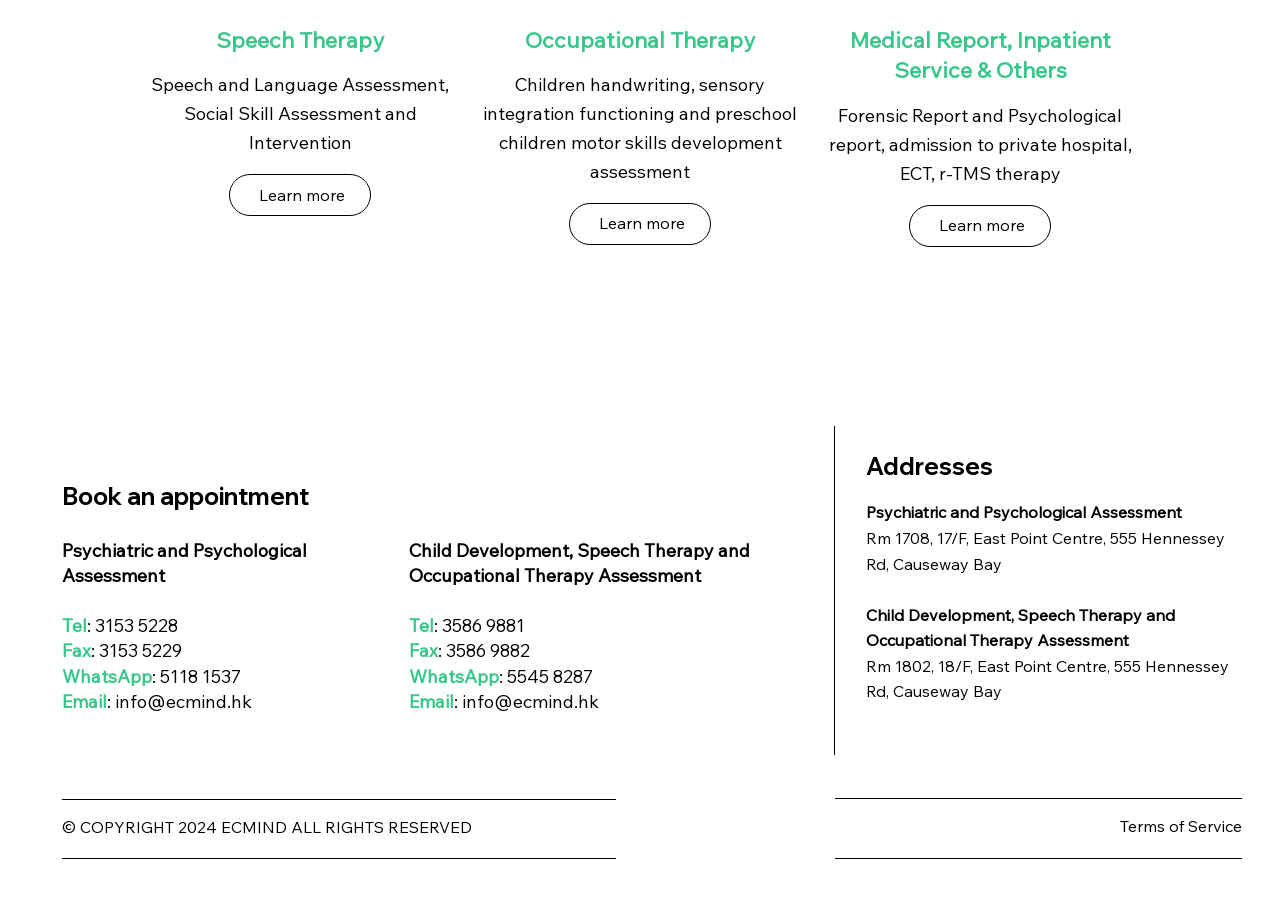Determine the bounding box coordinates of the region to click in order to accomplish the following instruction: "View the article about 'Astronomers find the mysterious origin of fast radio bursts'". Provide the coordinates as four float numbers between 0 and 1, specifically [left, top, right, bottom].

None